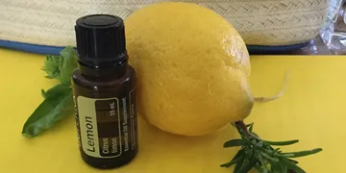Generate a comprehensive caption that describes the image.

This image features a bottle of lemon essential oil positioned beside a fresh, vibrant lemon. The essential oil bottle is labeled "Lemon," indicating its detoxifying, energizing, and cleansing properties. The setting includes fresh herbs, hinting at the natural ingredients used in aromatherapy. Lemon essential oil is celebrated for its various health benefits, including its powerful antioxidant properties, which can support the immune system. The bright yellow background adds a cheerful touch, enhancing the overall theme of vitality and wellness associated with essential oils, particularly in the context of using citrus fruits for health benefits.